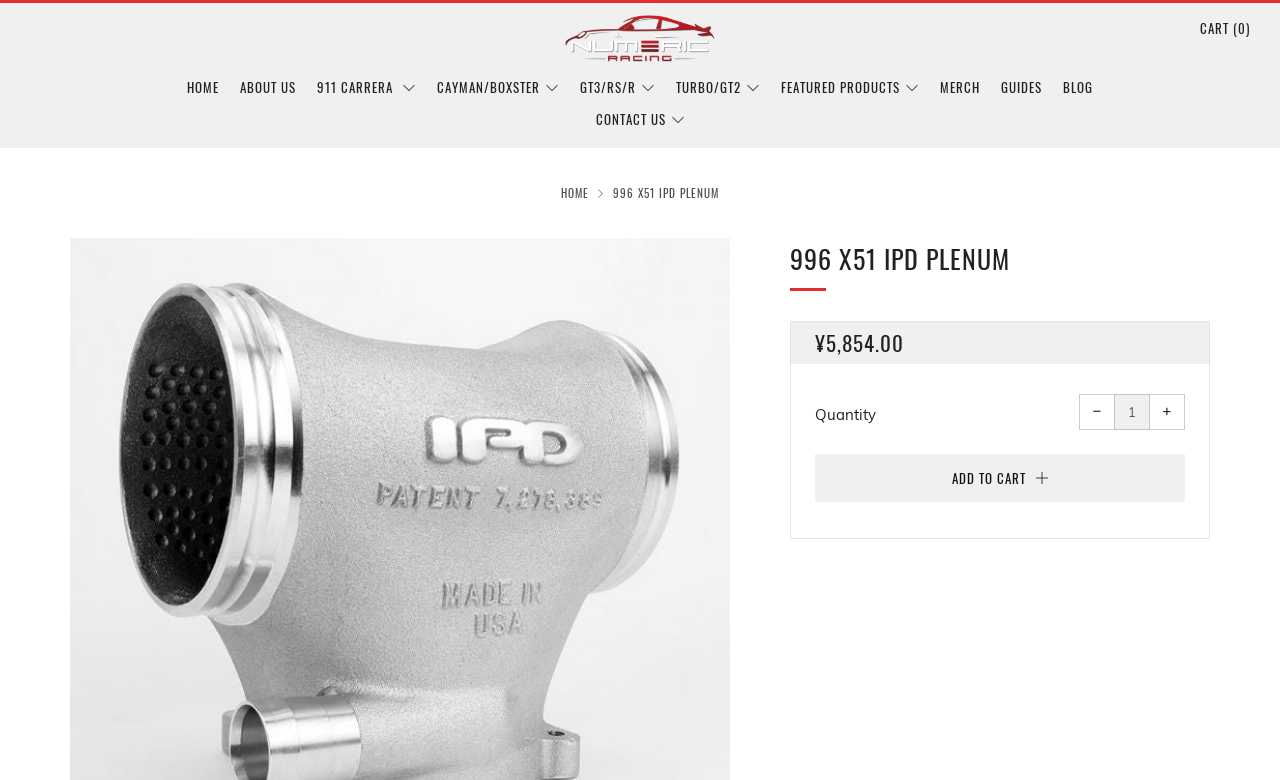Please use the details from the image to answer the following question comprehensively:
How many items are in the cart initially?

The cart link at the top right corner of the webpage displays '(0)' next to it, indicating that there are no items in the cart initially.